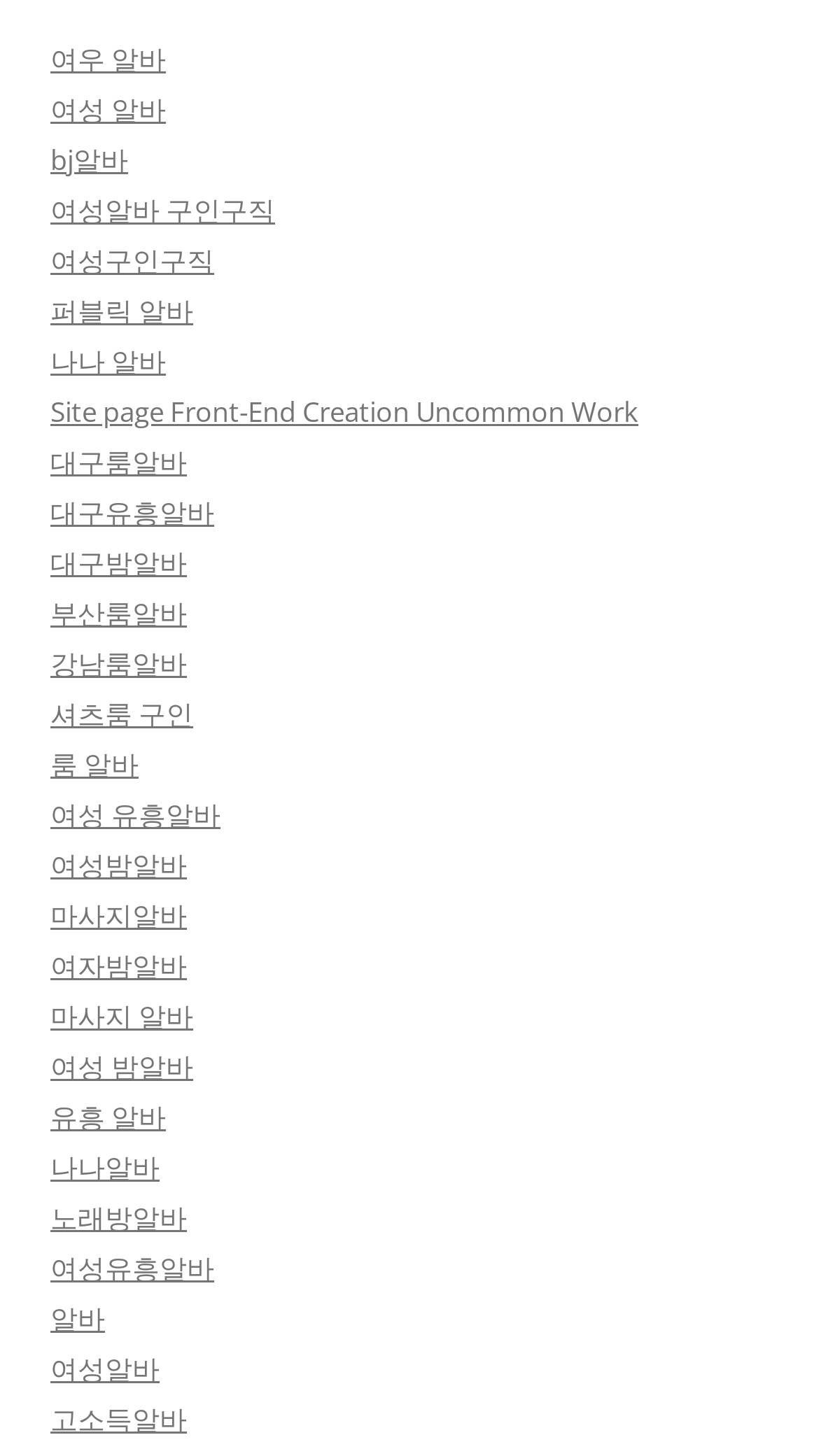Please identify the bounding box coordinates of the element's region that I should click in order to complete the following instruction: "Visit Site page Front-End Creation Uncommon Work". The bounding box coordinates consist of four float numbers between 0 and 1, i.e., [left, top, right, bottom].

[0.062, 0.269, 0.779, 0.295]